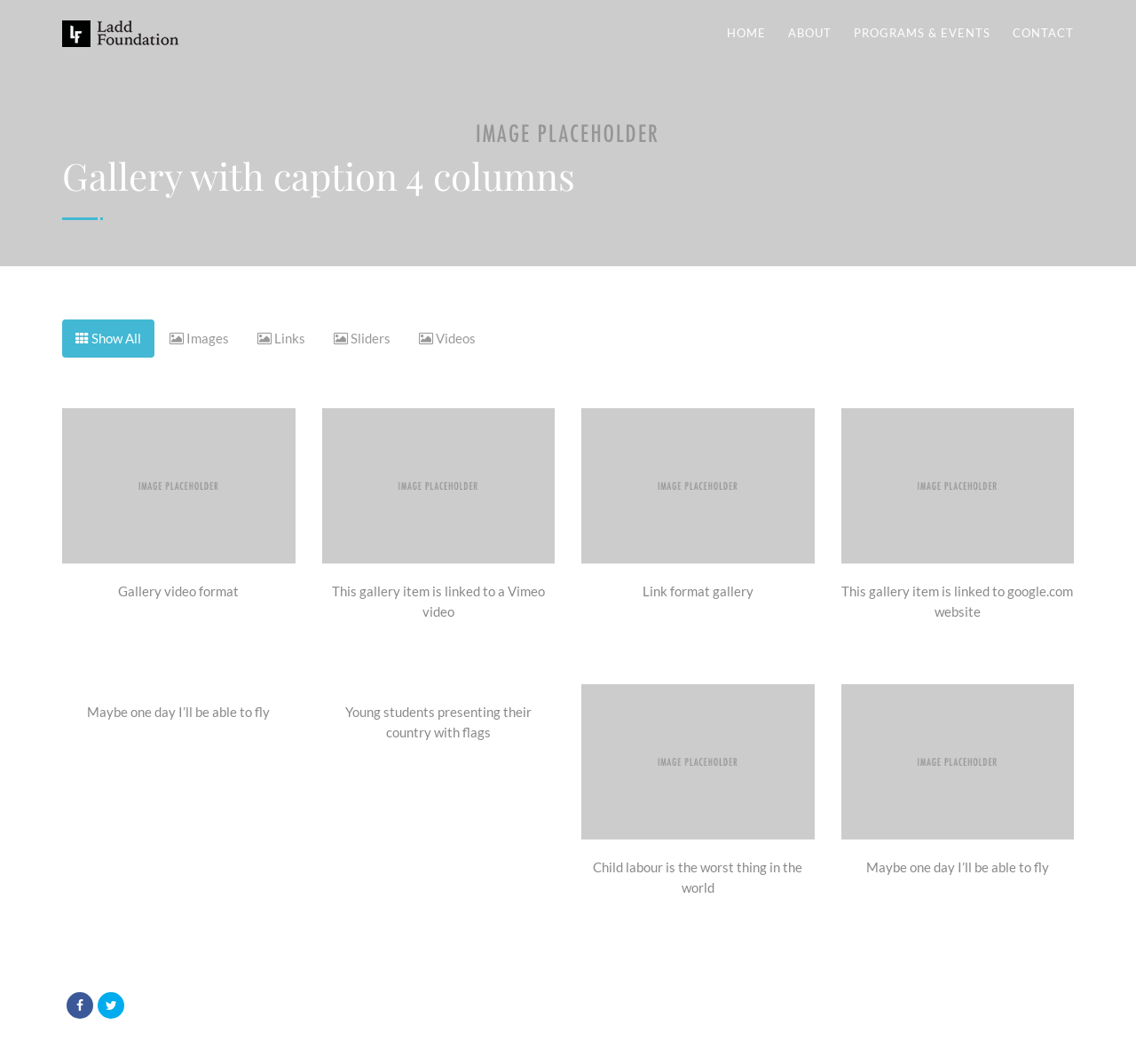Identify the bounding box coordinates for the region of the element that should be clicked to carry out the instruction: "Go to the HOME page". The bounding box coordinates should be four float numbers between 0 and 1, i.e., [left, top, right, bottom].

None